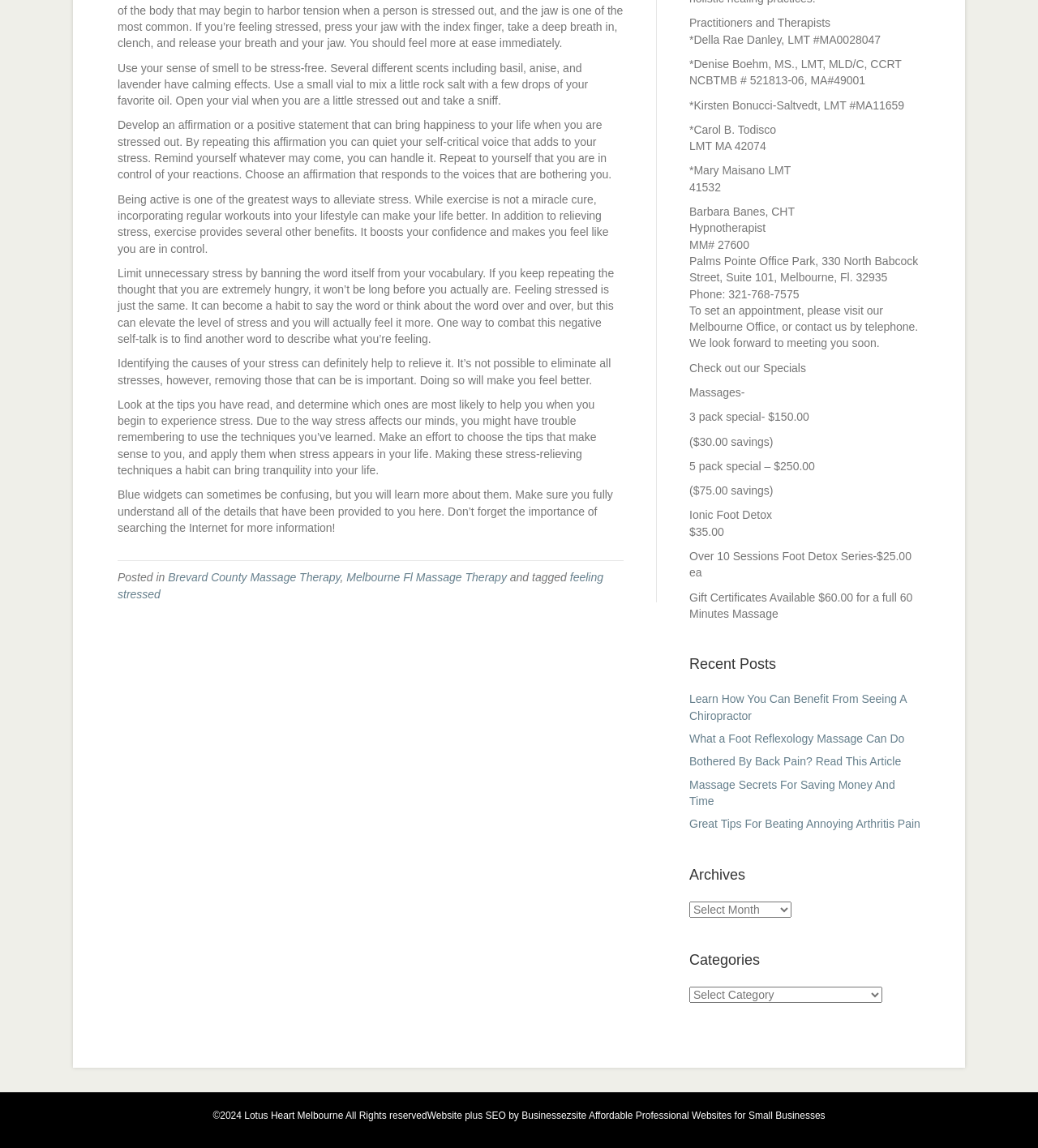Identify the bounding box of the UI element described as follows: "AFTERPAY IS NOW AVAILABLE IN-STORE!". Provide the coordinates as four float numbers in the range of 0 to 1 [left, top, right, bottom].

None